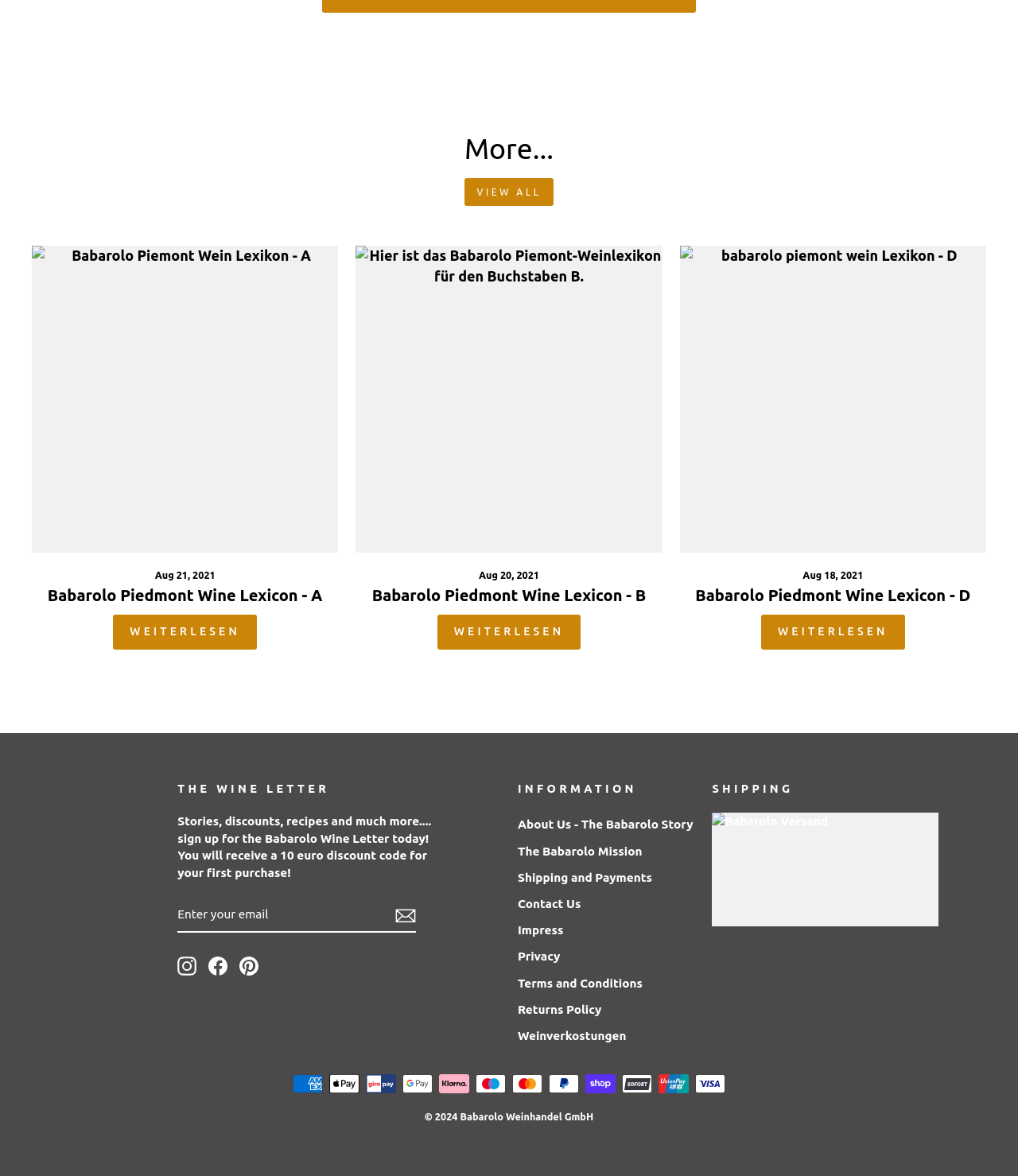Please provide a comprehensive response to the question based on the details in the image: How many wine lexicons are listed?

I counted the number of links with the text 'Babarolo Piedmont Wine Lexicon' and found three of them, each with a different letter (A, B, and D) and a corresponding image.